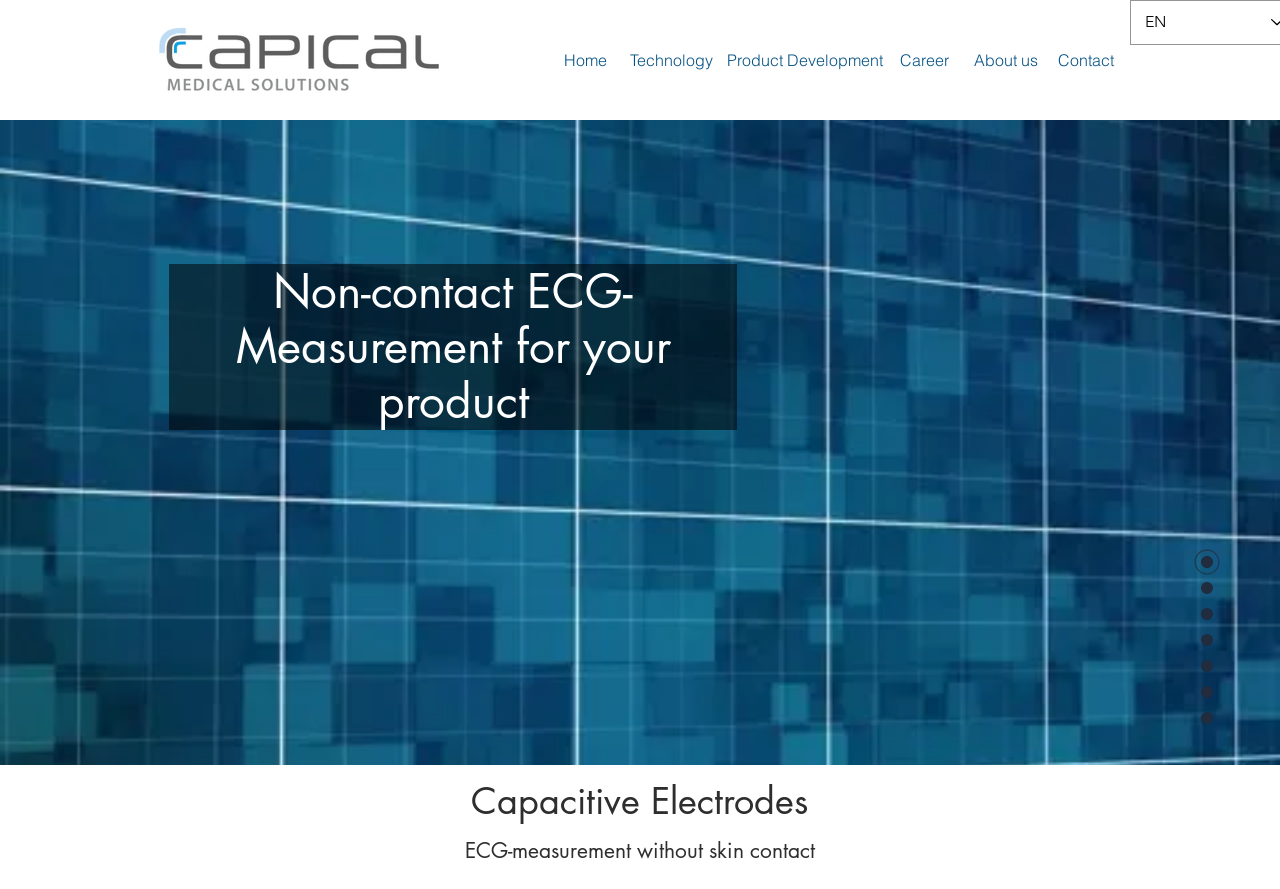Answer briefly with one word or phrase:
What is the technology mentioned on the webpage?

Capacitive Electrodes